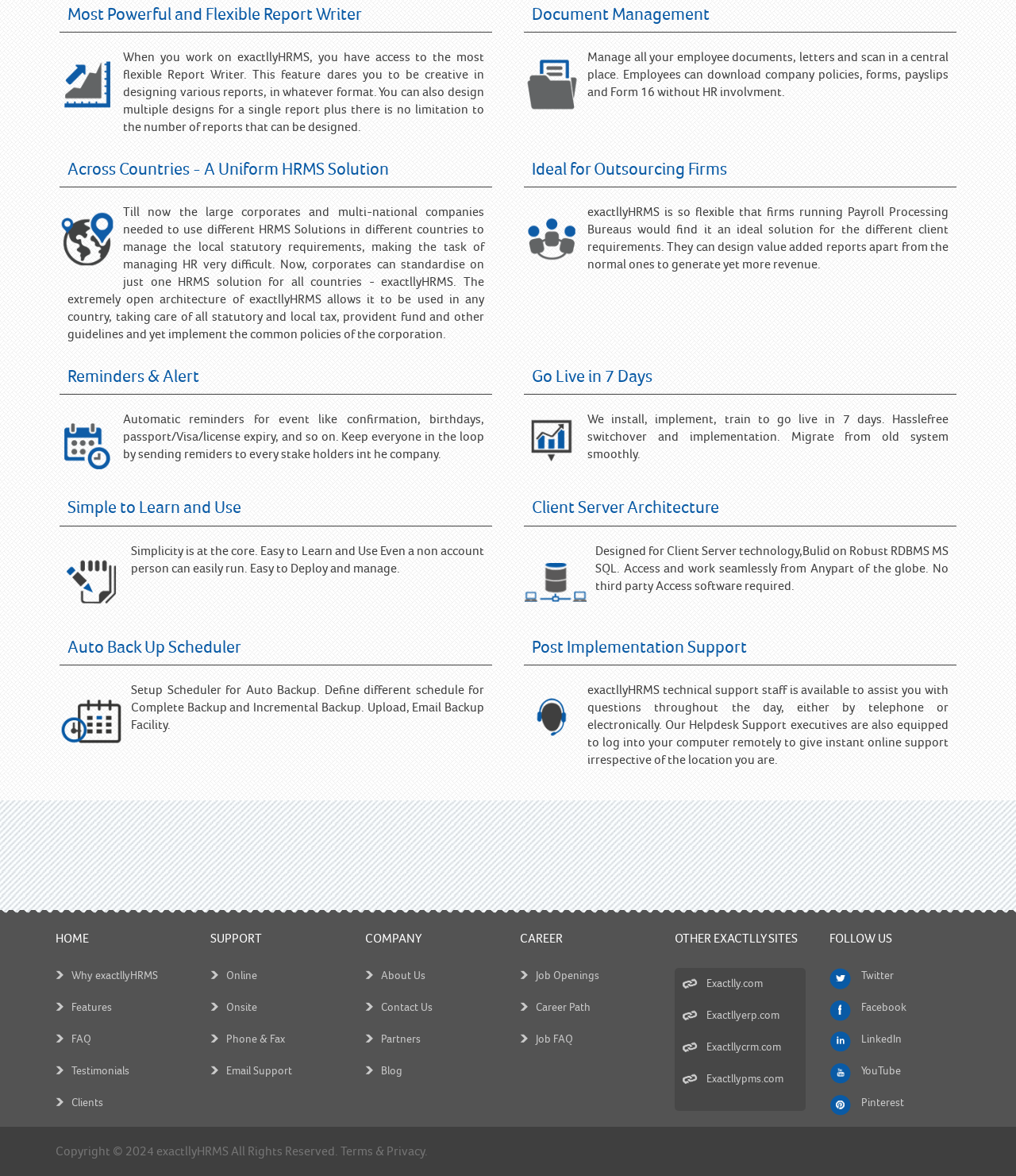Find the bounding box coordinates of the clickable area required to complete the following action: "Click on the 'SUPPORT' link".

[0.207, 0.792, 0.258, 0.818]